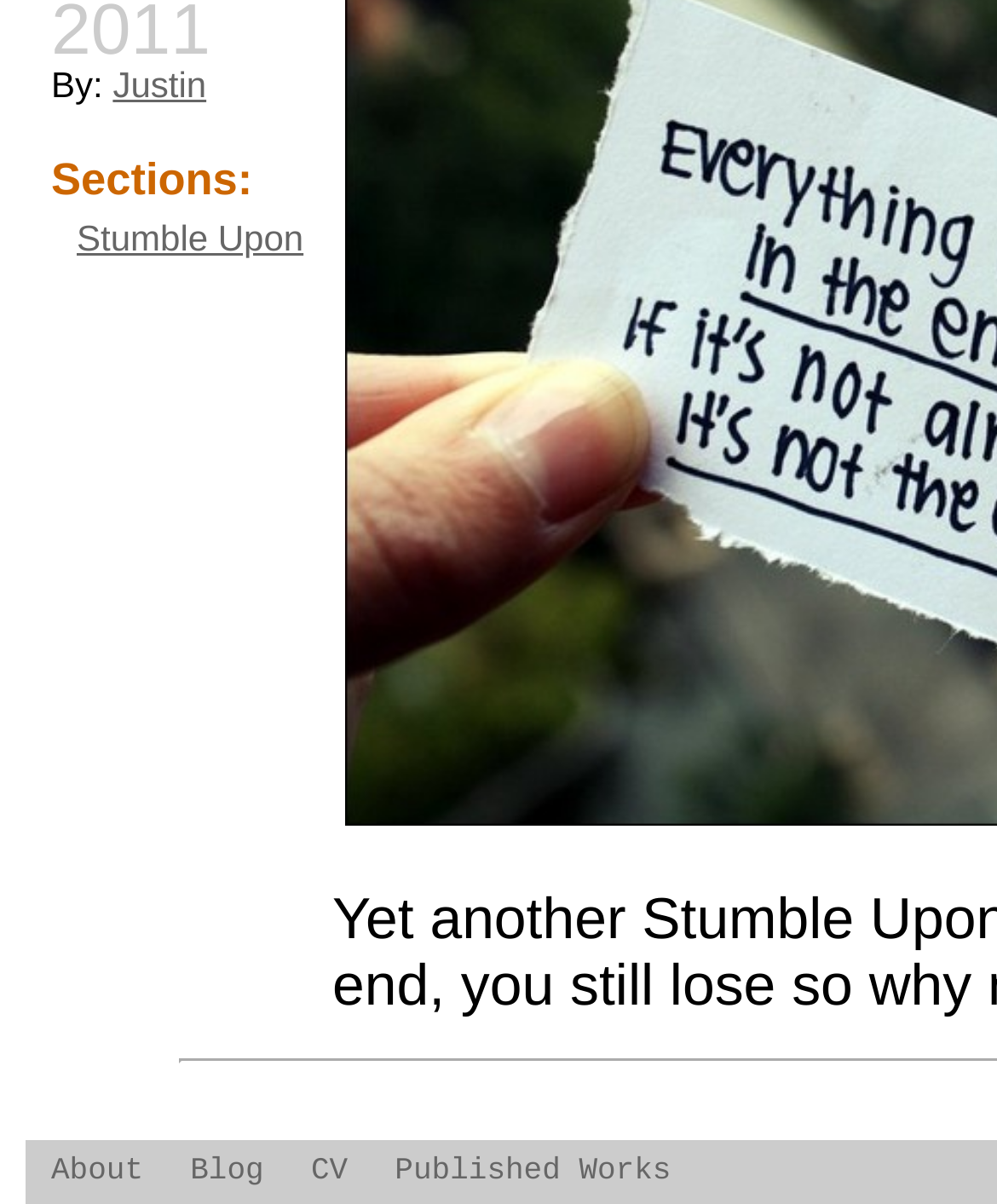Extract the bounding box coordinates for the HTML element that matches this description: "Blog". The coordinates should be four float numbers between 0 and 1, i.e., [left, top, right, bottom].

[0.191, 0.957, 0.265, 0.987]